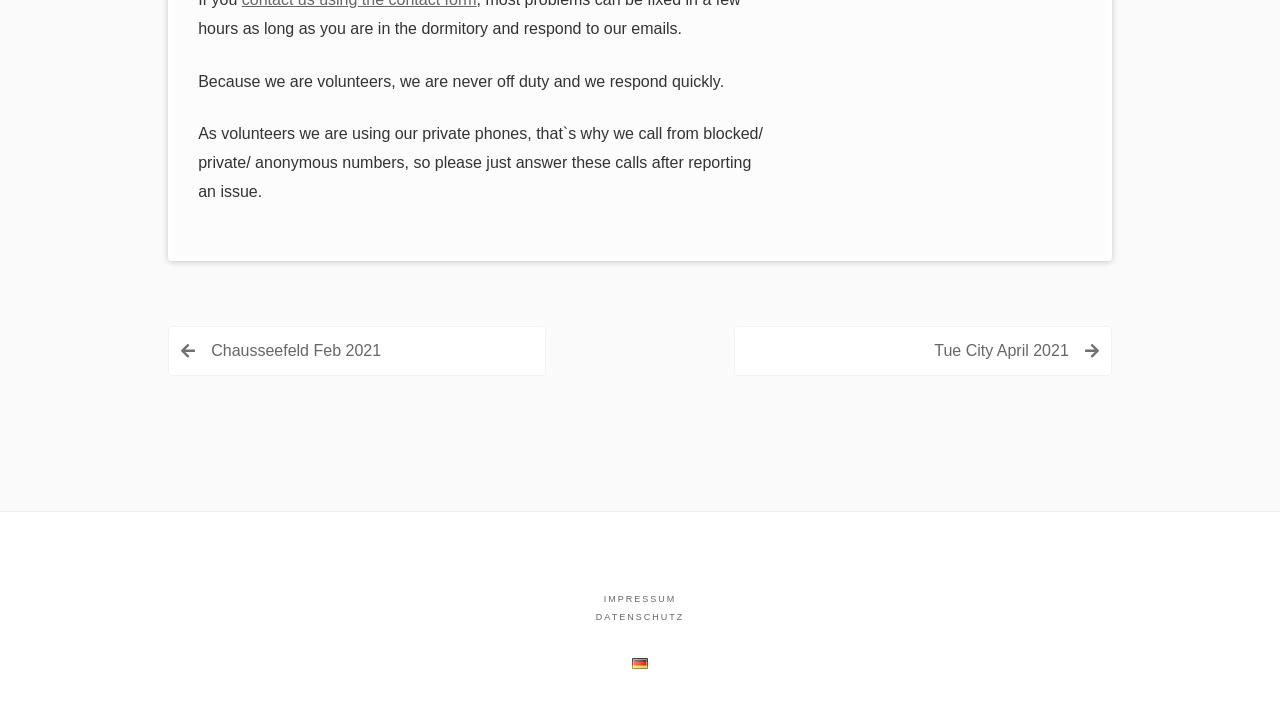What is the navigation section about?
Give a one-word or short-phrase answer derived from the screenshot.

Posts